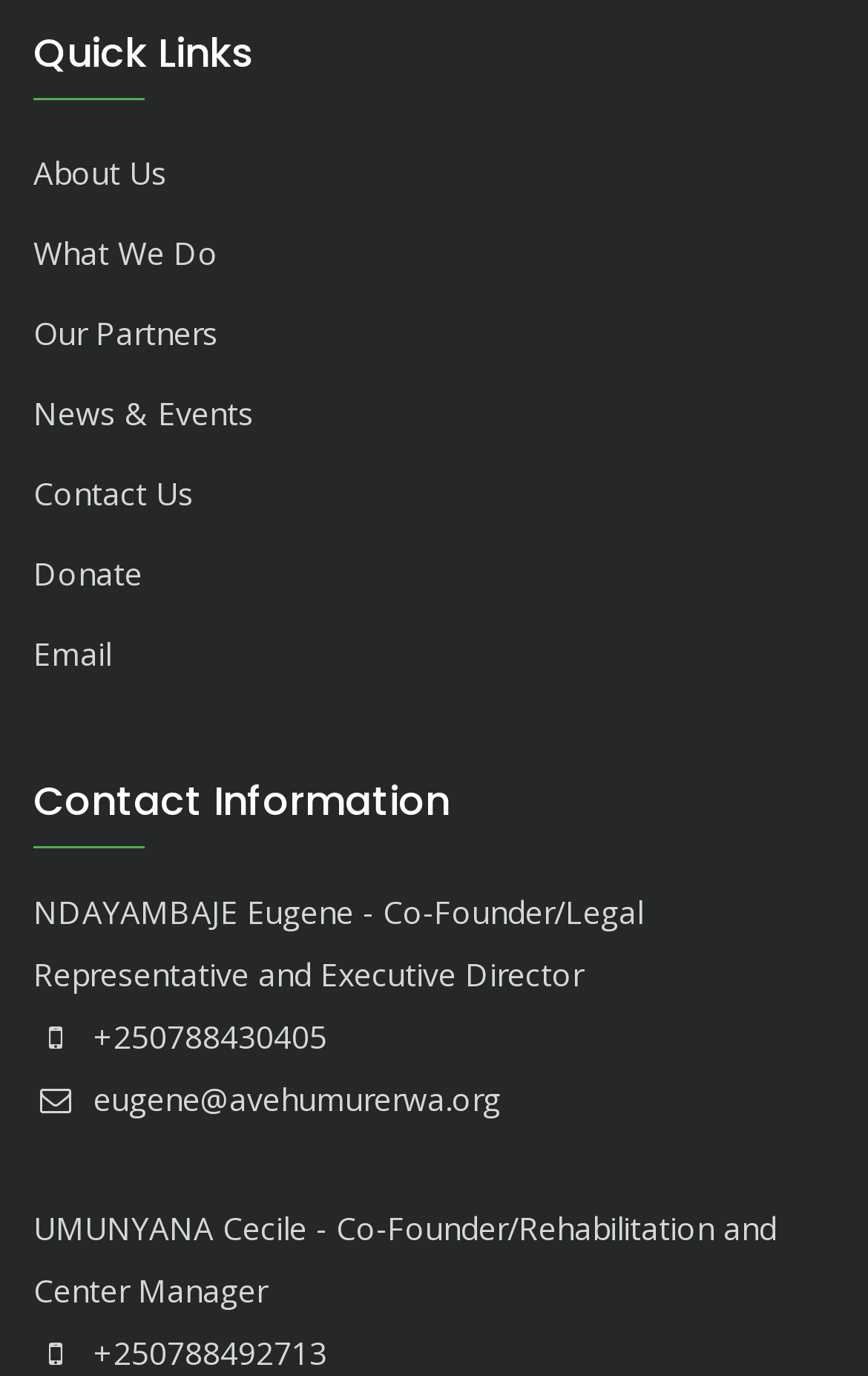Provide the bounding box coordinates of the section that needs to be clicked to accomplish the following instruction: "Click on Email."

[0.038, 0.46, 0.128, 0.49]